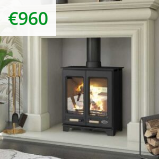Please answer the following question using a single word or phrase: What is the purpose of the stack of logs in the background?

Practical and aesthetic element